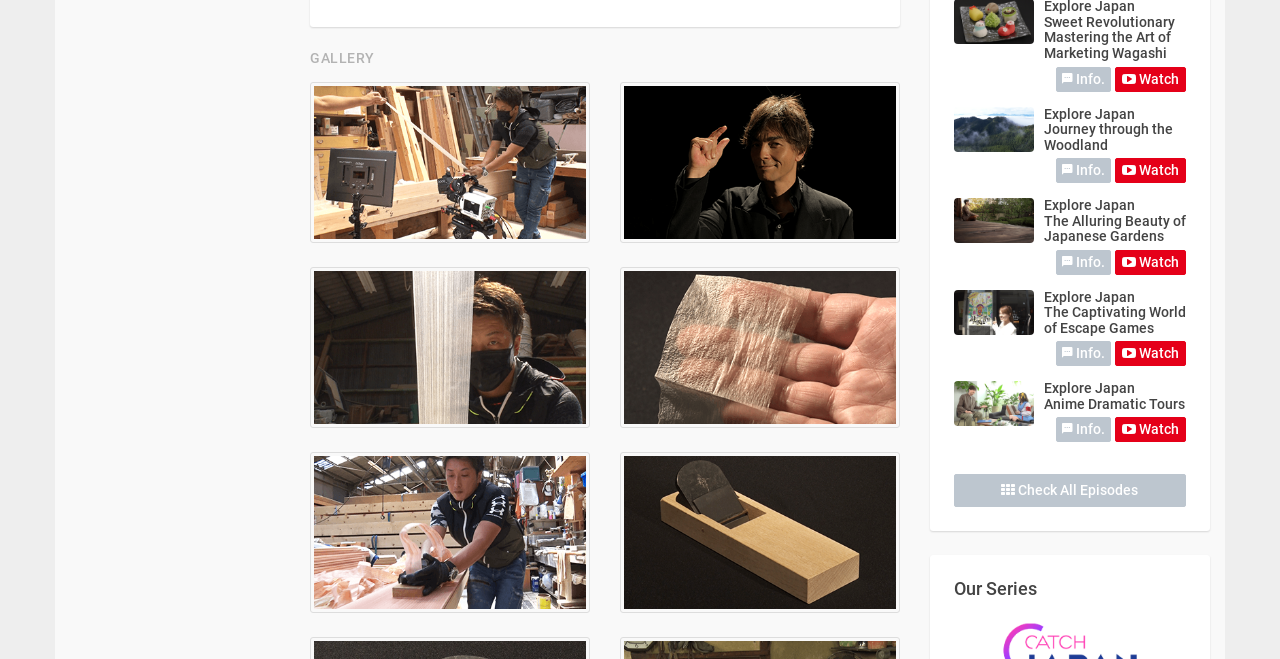What is the text of the first heading?
Answer the question using a single word or phrase, according to the image.

GALLERY